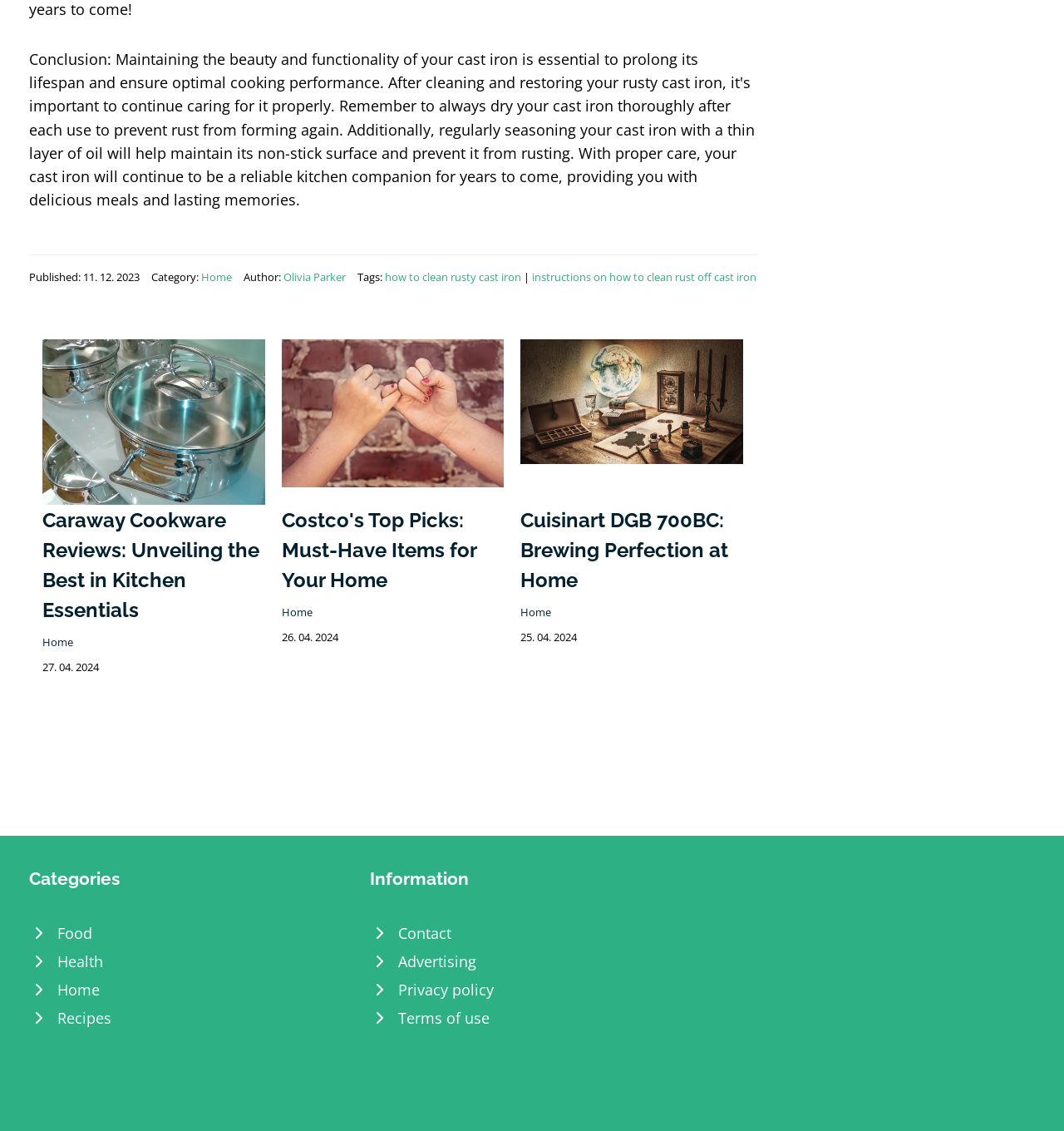Please locate the bounding box coordinates of the element that needs to be clicked to achieve the following instruction: "Explore the 'Food' category". The coordinates should be four float numbers between 0 and 1, i.e., [left, top, right, bottom].

[0.027, 0.812, 0.332, 0.838]